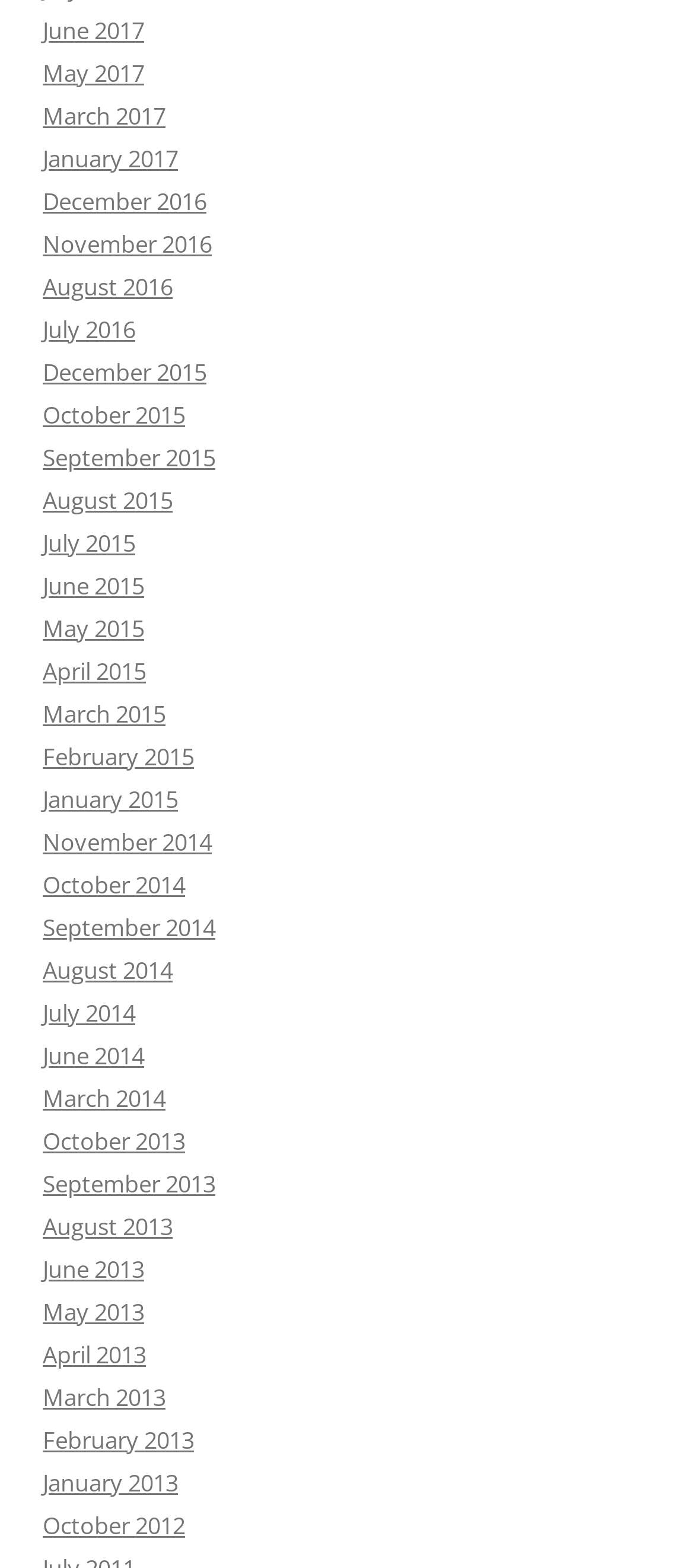Determine the bounding box coordinates for the area that should be clicked to carry out the following instruction: "view August 2016".

[0.062, 0.172, 0.249, 0.193]